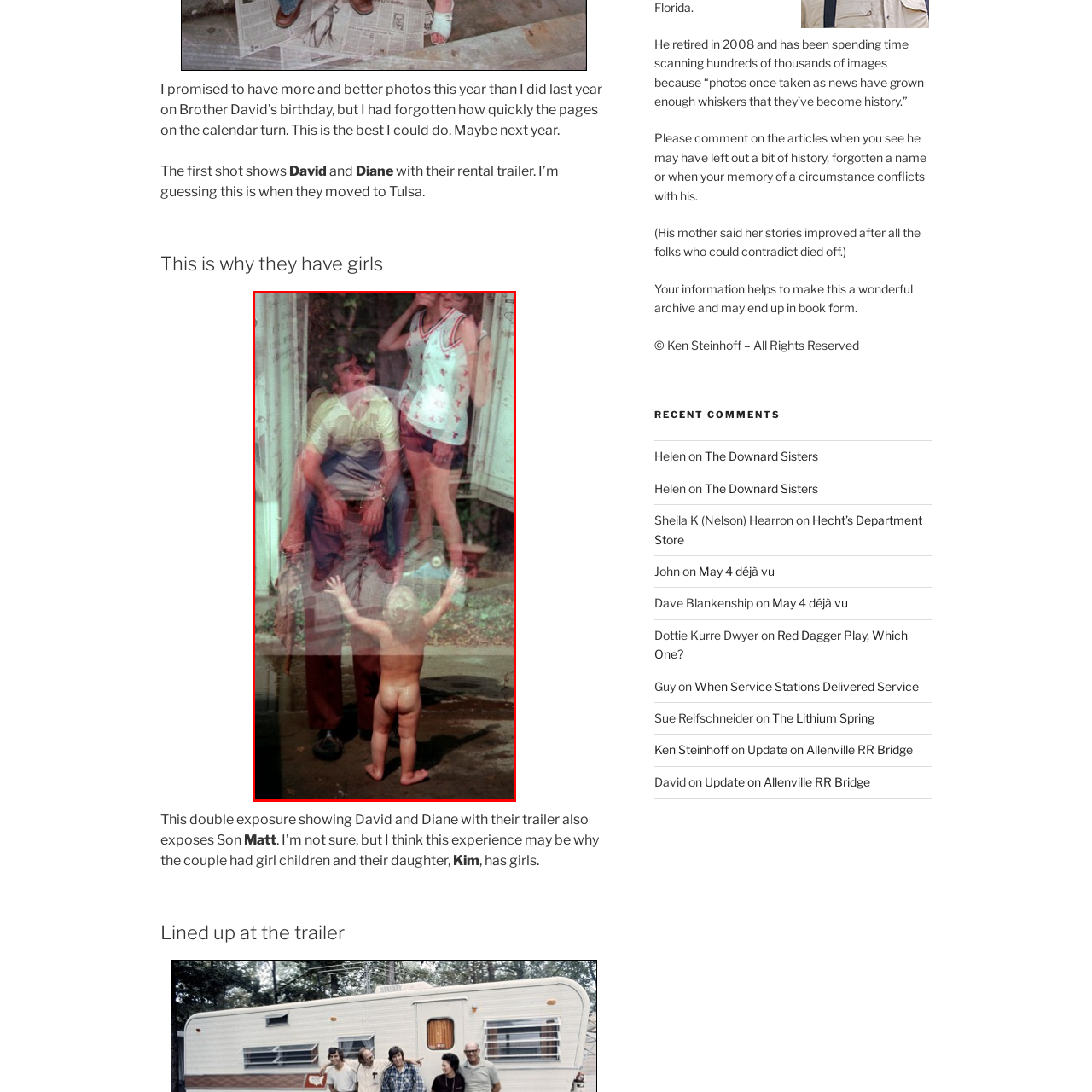Give an in-depth description of the picture inside the red marked area.

This image captures a poignant moment in time, depicting a double exposure that beautifully intertwines the lives of David, Diane, and their young son, Matt. In the foreground, a toddler with tousled hair reaches out with both arms, symbolizing innocence and curiosity, while a seated man, likely David, appears contemplative as he watches. Beside them, Diane stands with a cheerful demeanor, dressed in a colorful tank top that reflects a playful family day. The backgrounds blend elements of nature and a trailer, hinting at a lifestyle intertwined with adventure and family bonding. This photograph not only showcases a slice of life but also illustrates the deep connections among family members, capturing a moment that reflects love, nostalgia, and the whimsical nature of childhood.